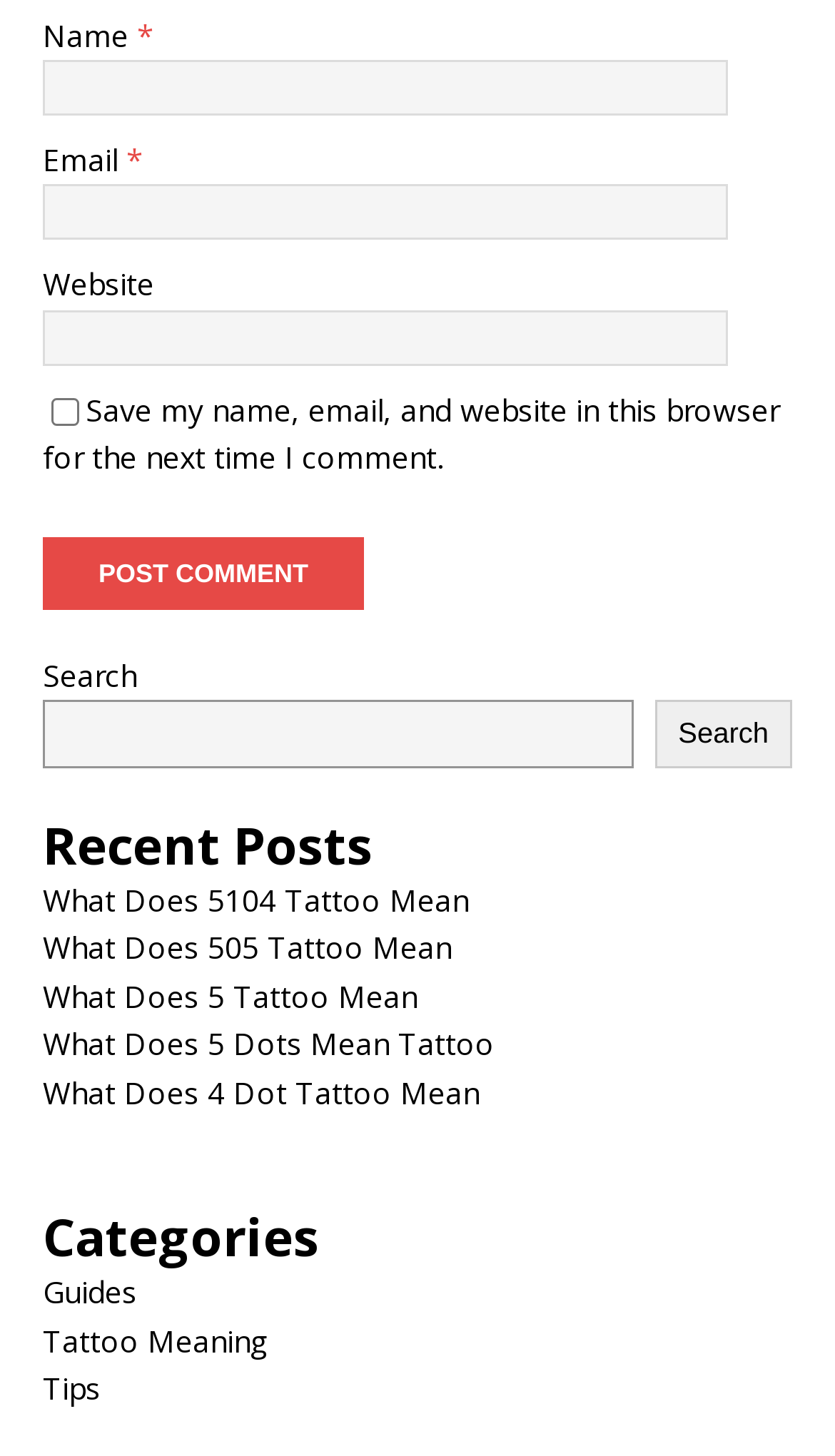Please identify the bounding box coordinates of the element that needs to be clicked to perform the following instruction: "Click post comment".

[0.051, 0.368, 0.436, 0.418]